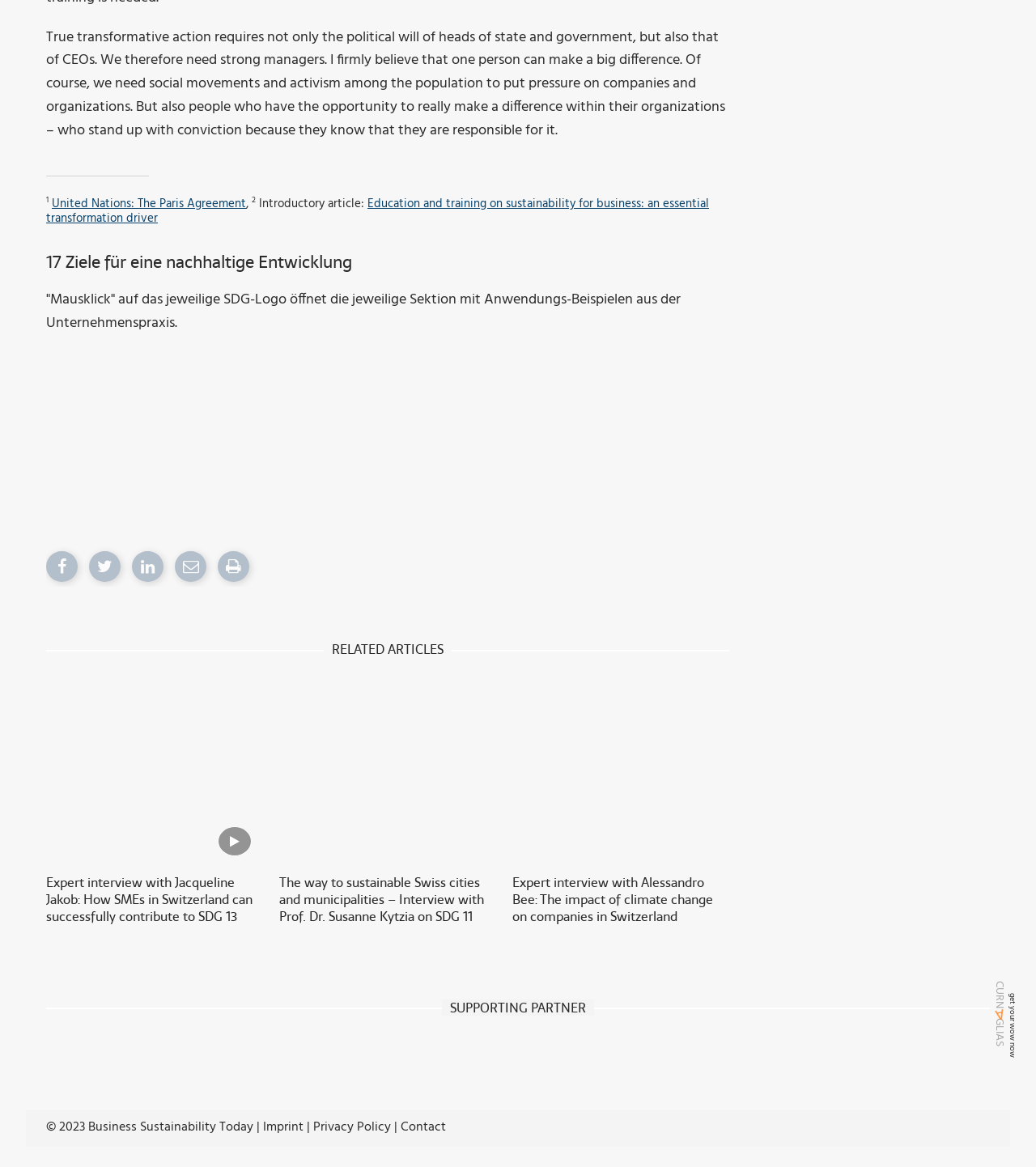Show the bounding box coordinates of the region that should be clicked to follow the instruction: "Click on the 'make money' link."

None